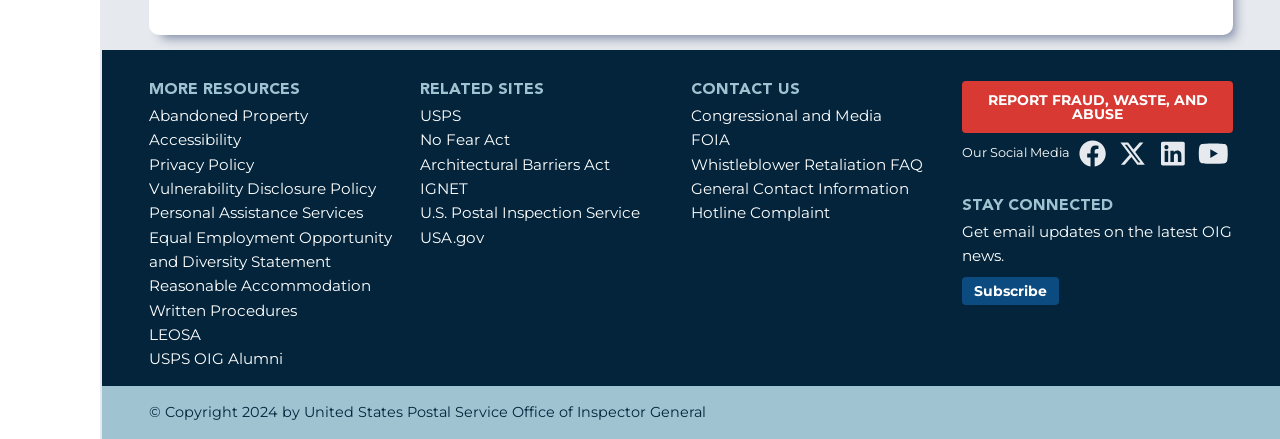Respond to the question below with a concise word or phrase:
What is the copyright information on the webpage?

2024 by United States Postal Service Office of Inspector General